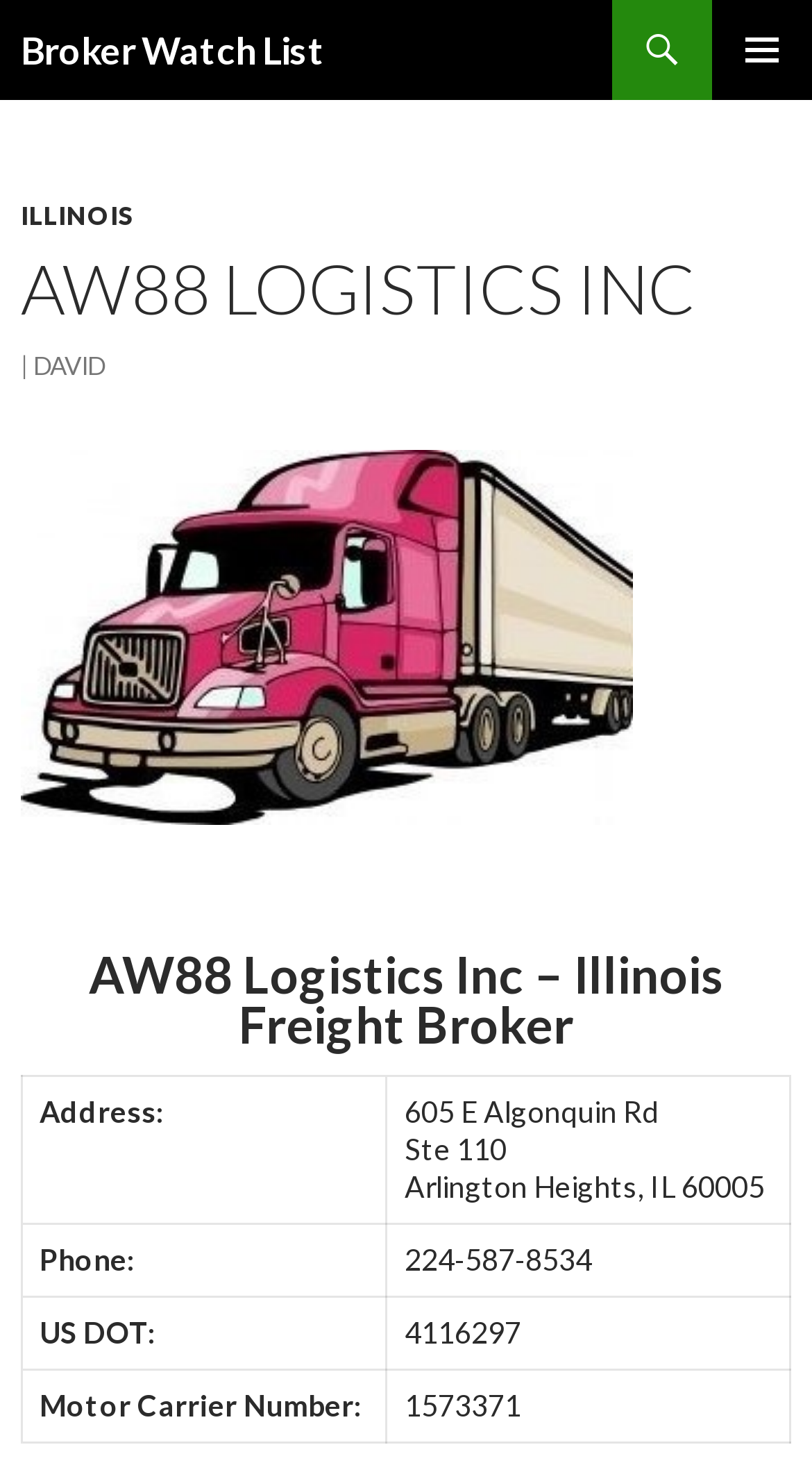Provide the bounding box coordinates for the UI element that is described by this text: "Broker Watch List". The coordinates should be in the form of four float numbers between 0 and 1: [left, top, right, bottom].

[0.026, 0.0, 0.4, 0.068]